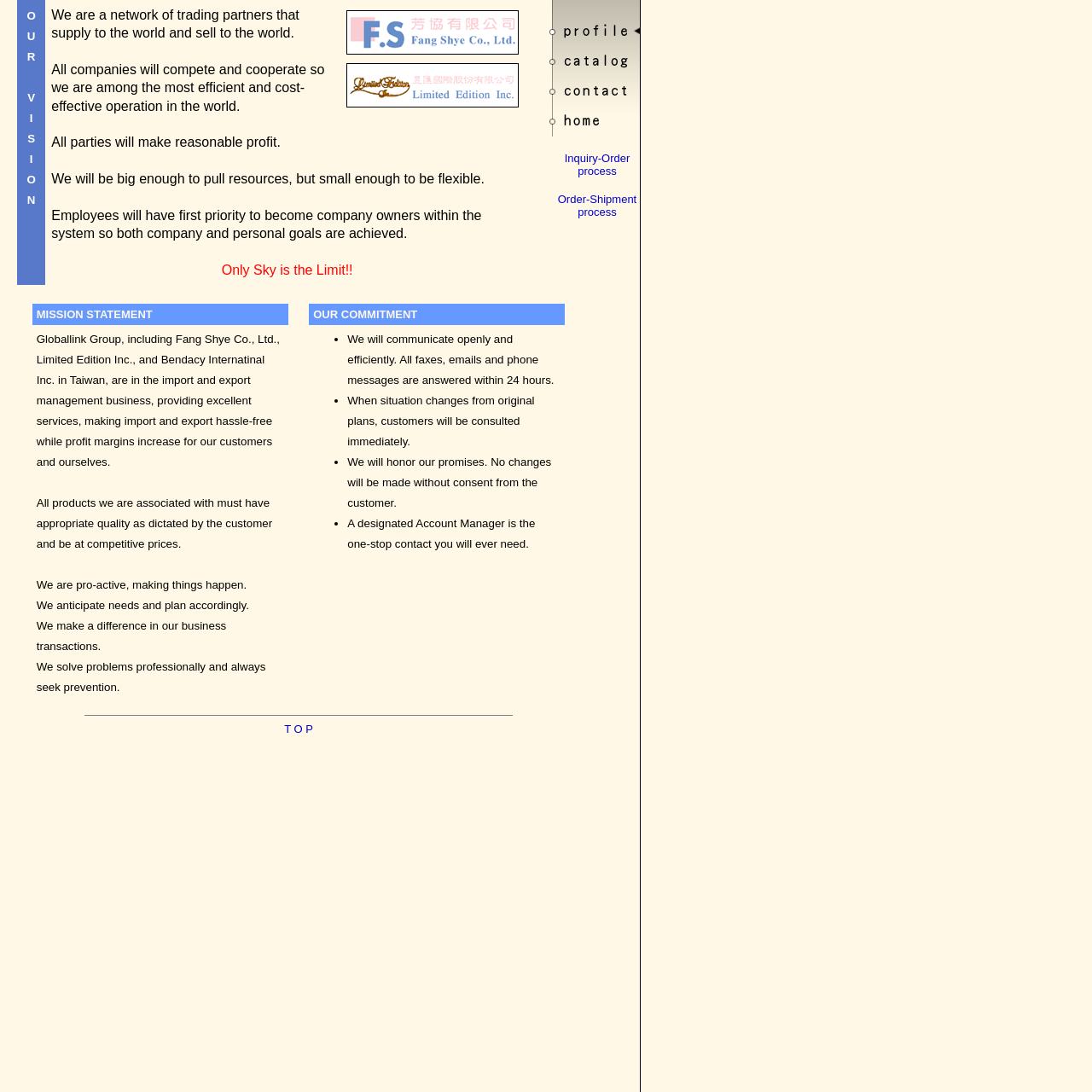Can you give a comprehensive explanation to the question given the content of the image?
What is the commitment of the company regarding communication?

The company's commitment is stated in the 'OUR COMMITMENT' section, which promises to communicate openly and efficiently, answering all faxes, emails, and phone messages within 24 hours.